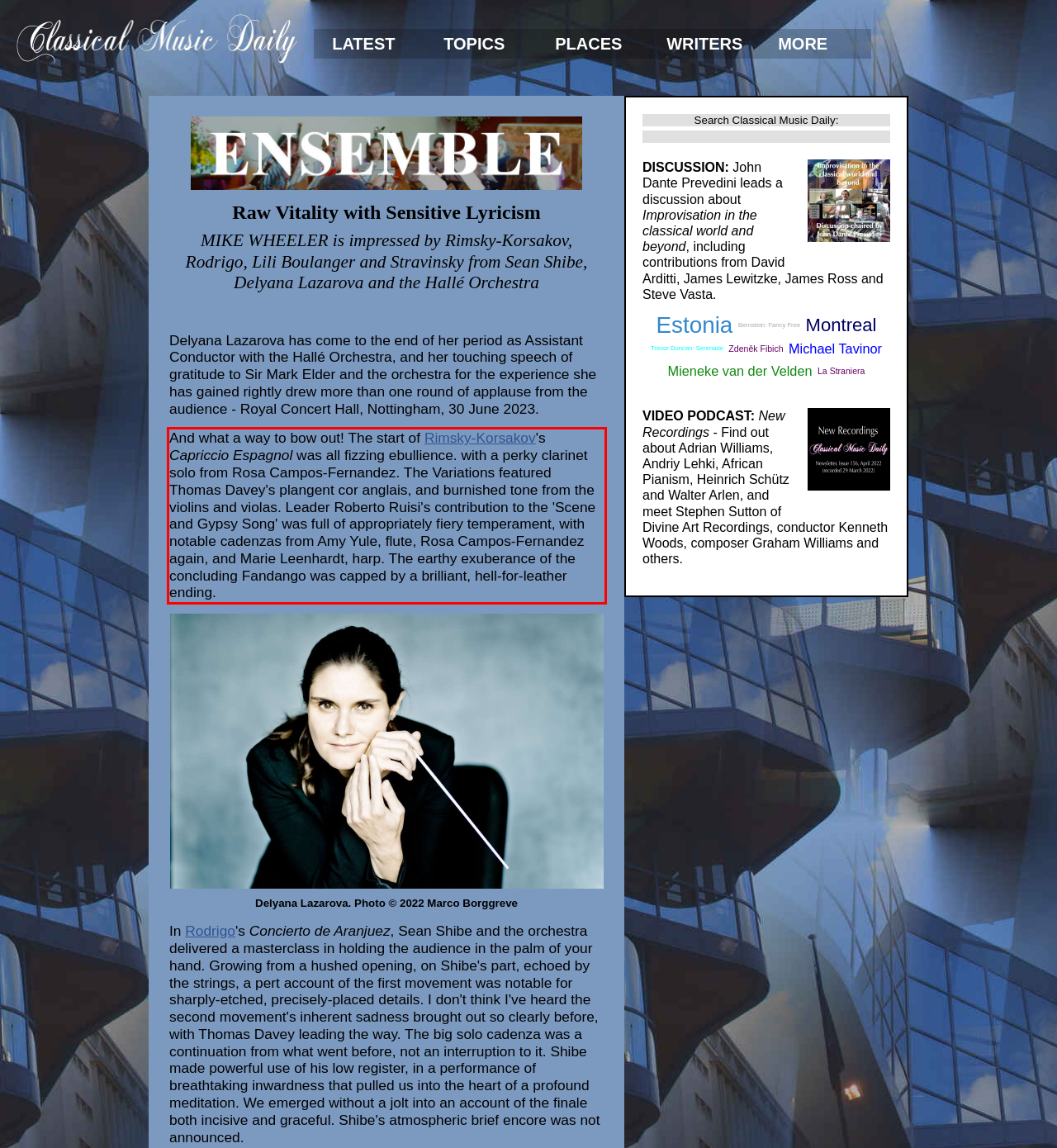Your task is to recognize and extract the text content from the UI element enclosed in the red bounding box on the webpage screenshot.

And what a way to bow out! The start of Rimsky-Korsakov's Capriccio Espagnol was all fizzing ebullience. with a perky clarinet solo from Rosa Campos-Fernandez. The Variations featured Thomas Davey's plangent cor anglais, and burnished tone from the violins and violas. Leader Roberto Ruisi's contribution to the 'Scene and Gypsy Song' was full of appropriately fiery temperament, with notable cadenzas from Amy Yule, flute, Rosa Campos-Fernandez again, and Marie Leenhardt, harp. The earthy exuberance of the concluding Fandango was capped by a brilliant, hell-for-leather ending.